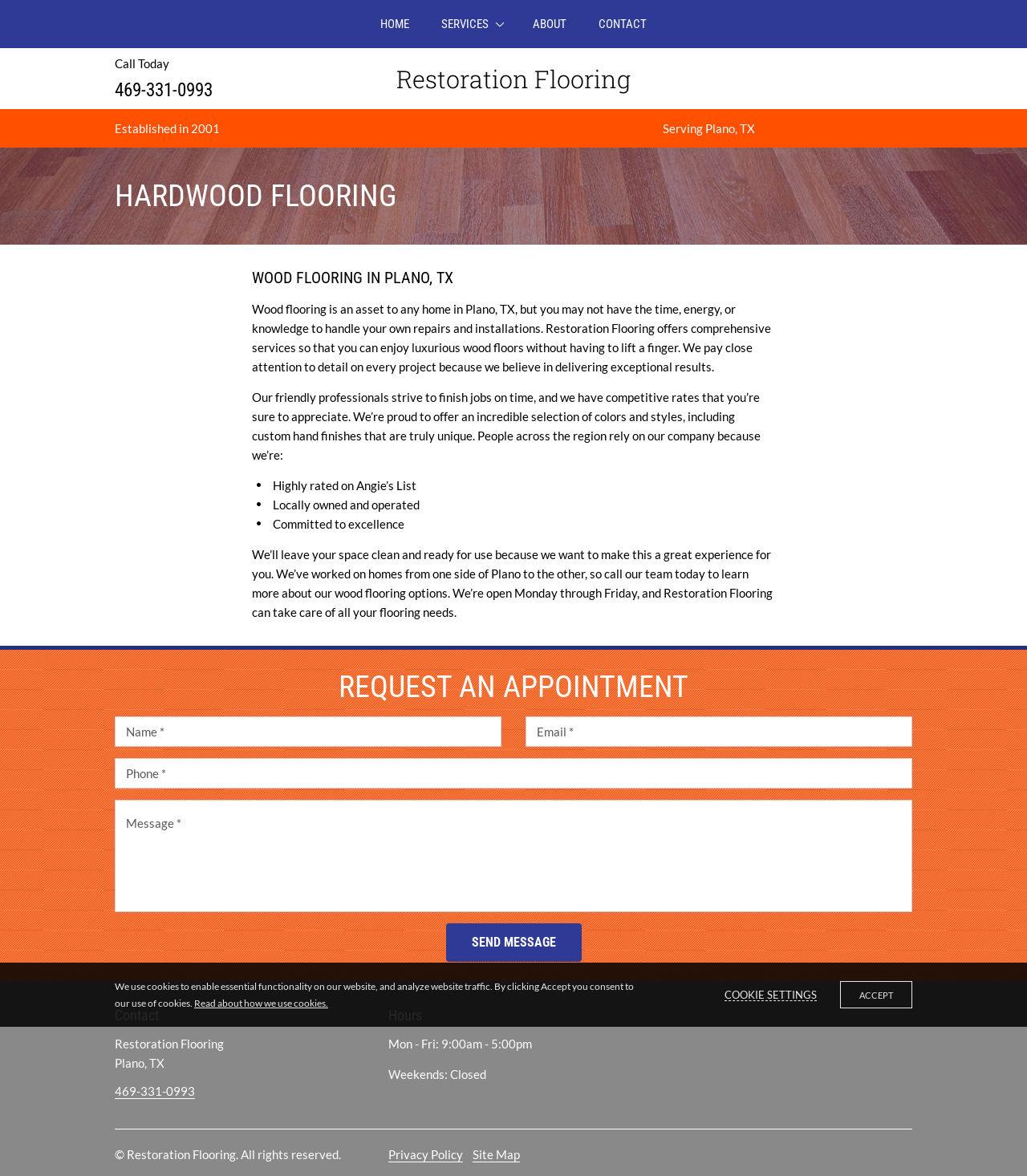What is the range of hours when the company is open?
Give a detailed response to the question by analyzing the screenshot.

I found the hours of operation by looking at the static text element with the text 'Mon - Fri: 9:00am - 5:00pm' which is located in the footer section of the webpage.